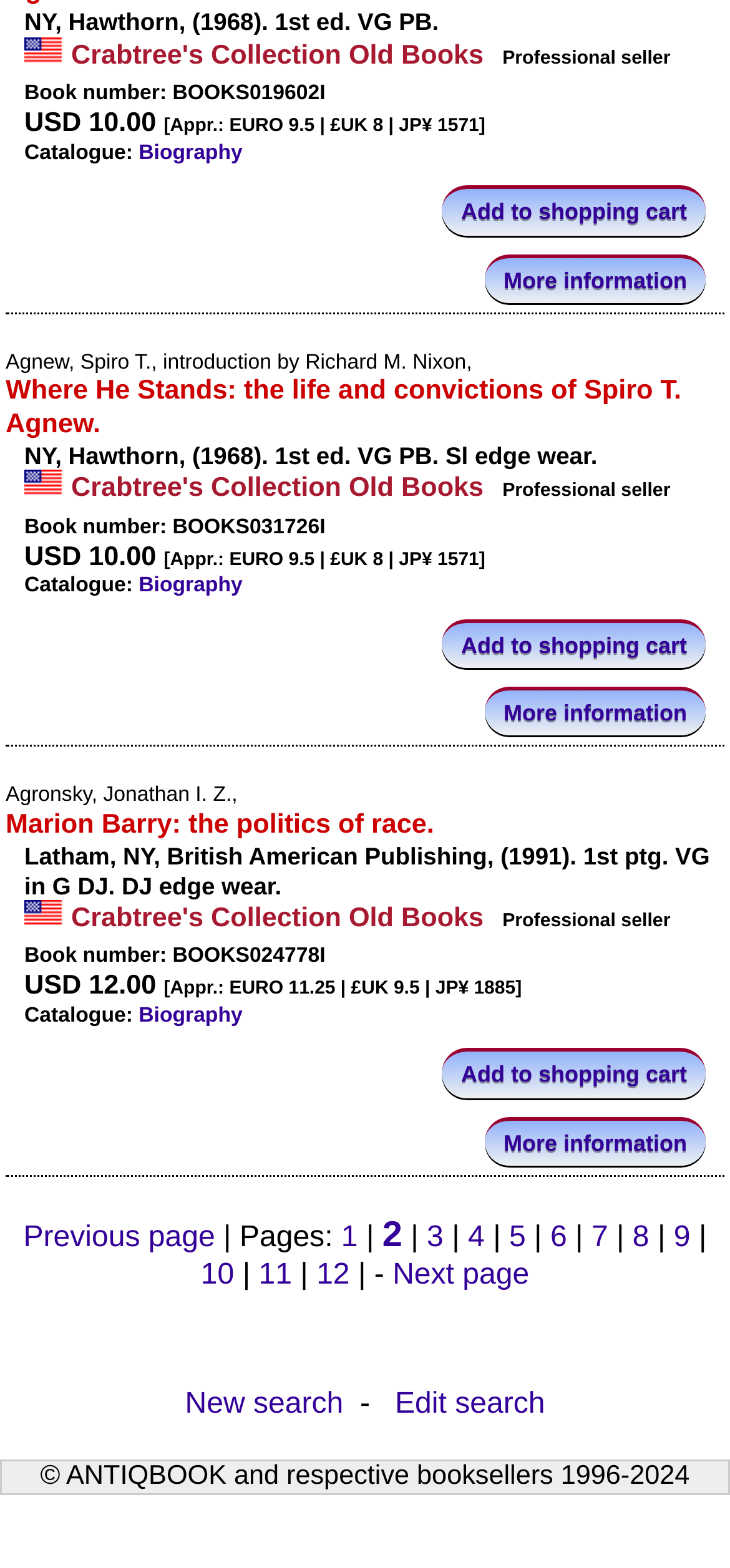Determine the bounding box coordinates for the area you should click to complete the following instruction: "Add book to shopping cart".

[0.606, 0.118, 0.967, 0.15]